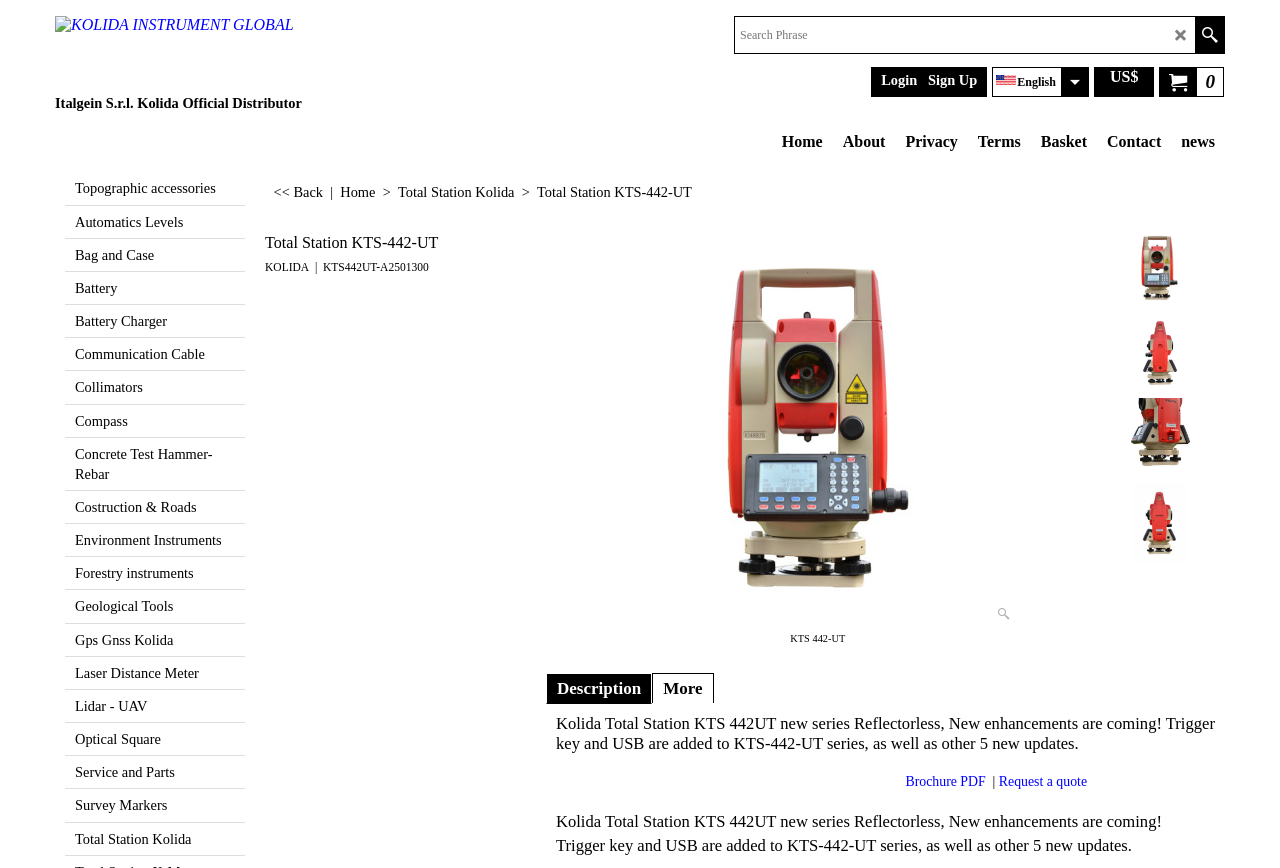Could you highlight the region that needs to be clicked to execute the instruction: "Click on the English language option"?

[0.778, 0.085, 0.795, 0.099]